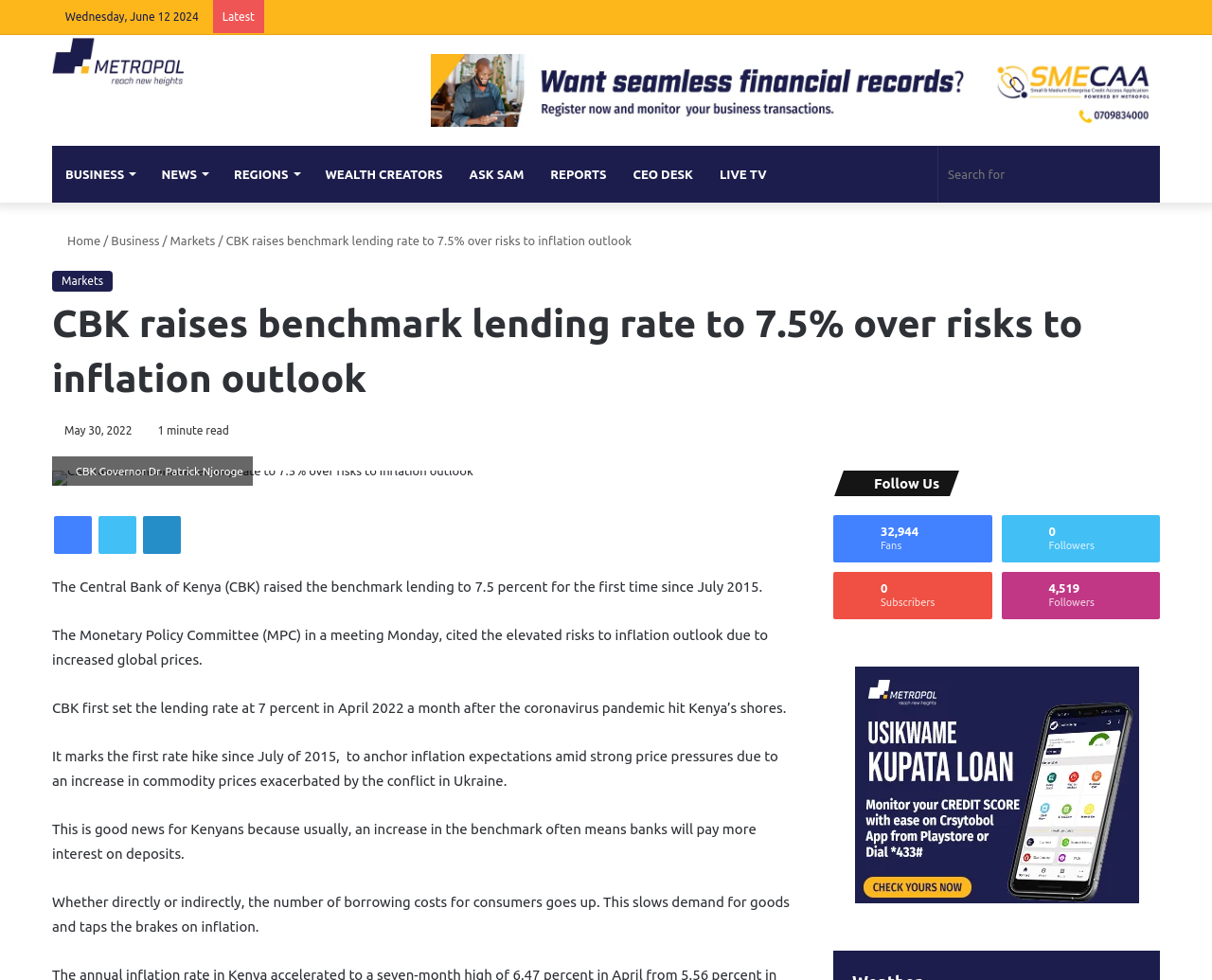Show me the bounding box coordinates of the clickable region to achieve the task as per the instruction: "Search for something".

[0.773, 0.149, 0.957, 0.207]